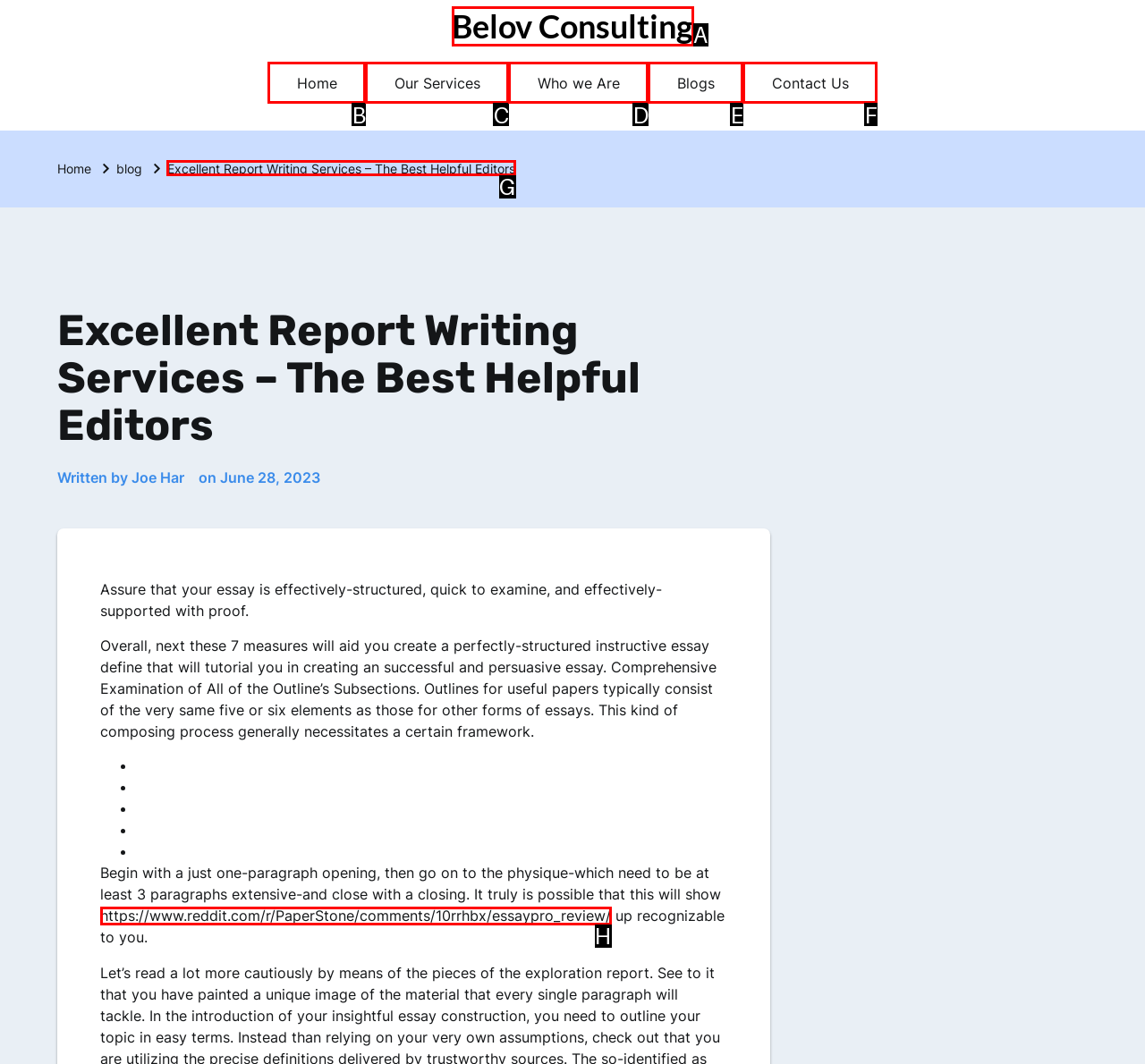Select the HTML element that needs to be clicked to perform the task: Read the article title. Reply with the letter of the chosen option.

G